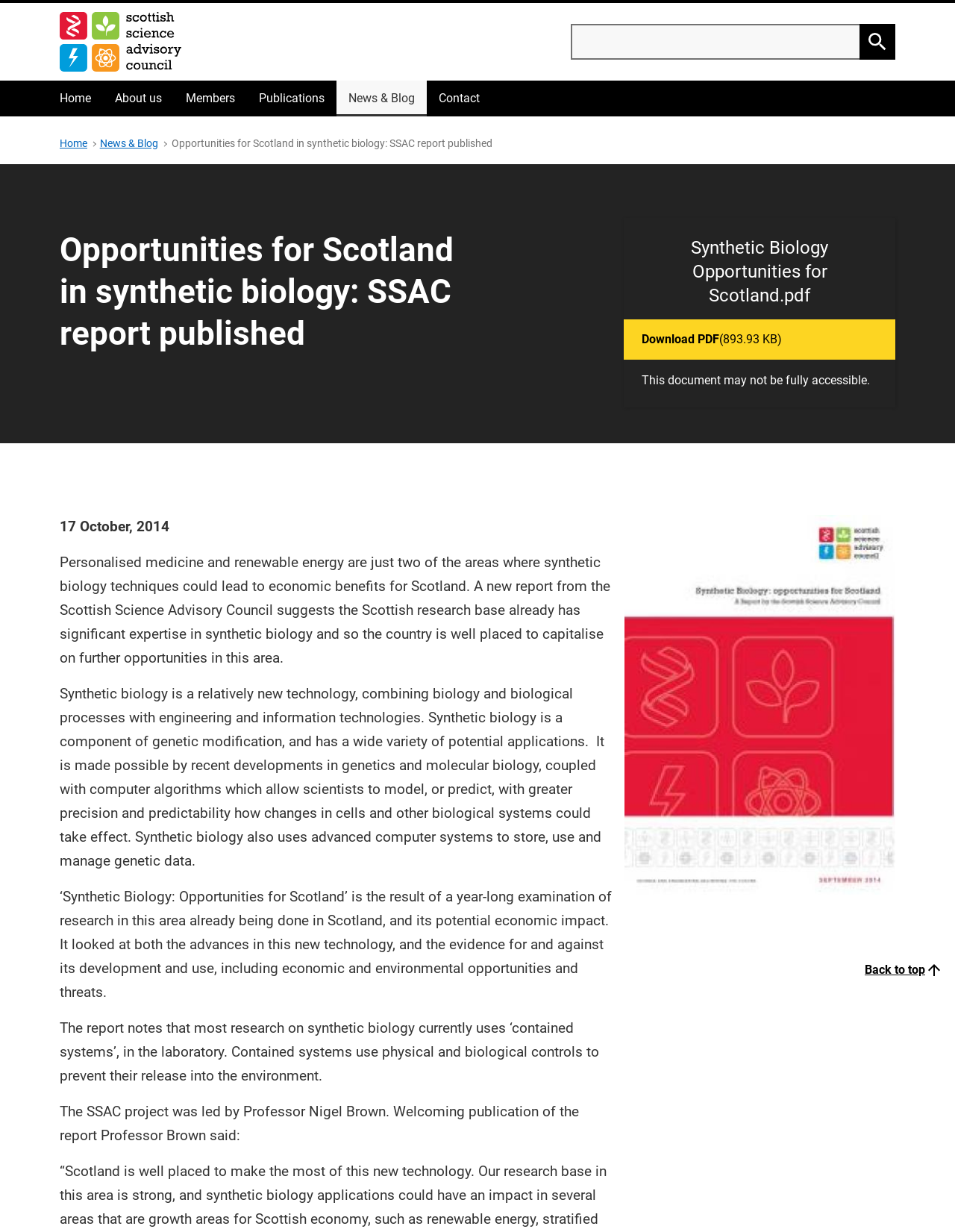Generate a thorough caption that explains the contents of the webpage.

The webpage is about a report published by the Scottish Science Advisory Council on the opportunities for Scotland in synthetic biology. At the top left corner, there is a link to skip to the main content. Next to it, there is a logo of the Scottish Science Advisory Council, which is also a link. On the top right corner, there is a search bar with a search button.

Below the search bar, there is a main menu with links to different sections of the website, including Home, About us, Members, Publications, News & Blog, and Contact. Underneath the main menu, there is a breadcrumb navigation with links to Home and News & Blog.

The main content of the webpage is divided into two sections. The first section has a heading "Opportunities for Scotland in synthetic biology: SSAC report published" and a link to download the report in PDF format. Below the heading, there is a paragraph summarizing the report, which discusses the potential economic benefits of synthetic biology for Scotland.

The second section has several paragraphs of text that provide more information about synthetic biology, its potential applications, and the report's findings. There is also an image related to synthetic biology on the right side of the text. At the bottom of the page, there is a link to go back to the top.

Overall, the webpage is focused on presenting the report's findings and providing information about synthetic biology, with a clear and organized layout.